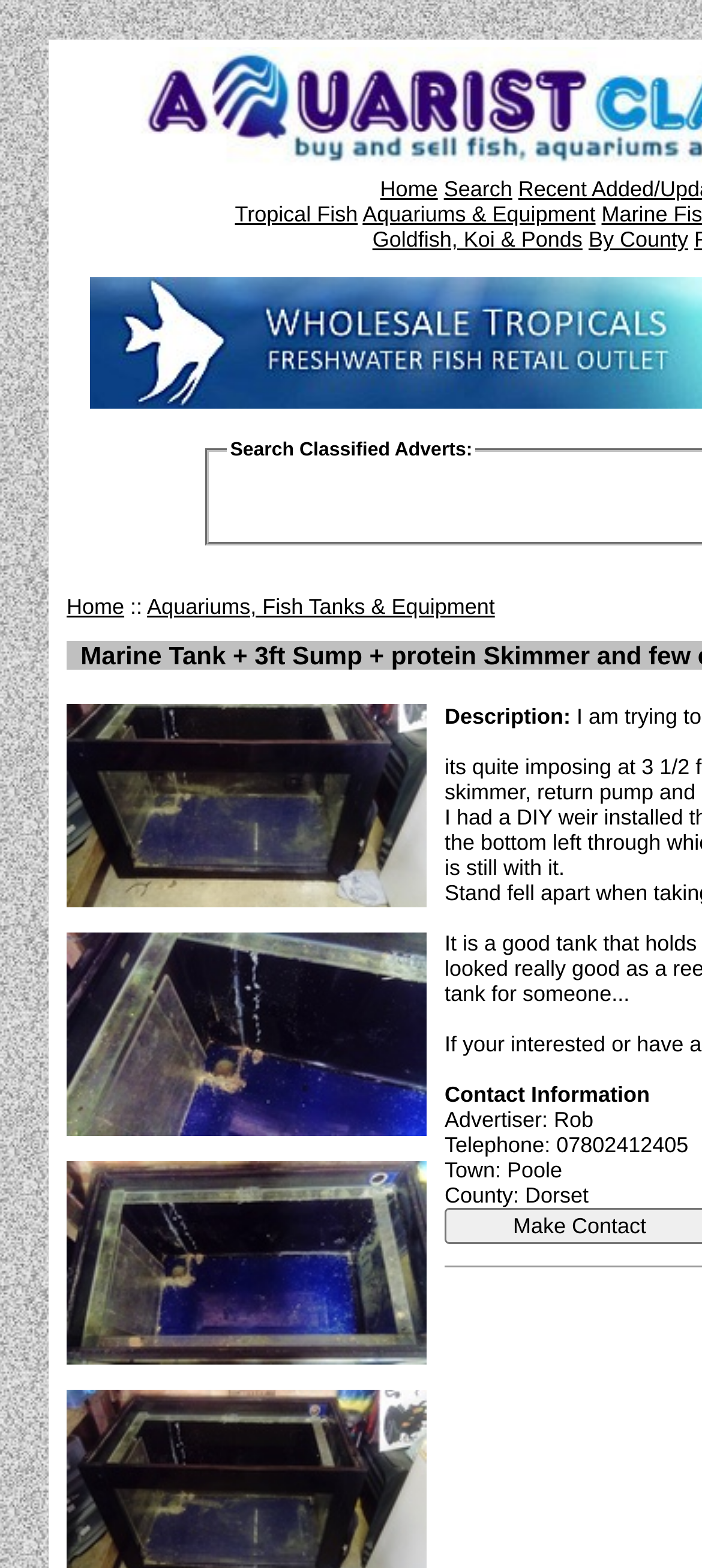Please provide a comprehensive response to the question below by analyzing the image: 
Who is the advertiser?

I found the contact information section on the webpage, which mentions the advertiser's name as 'Rob', along with their telephone number and location.